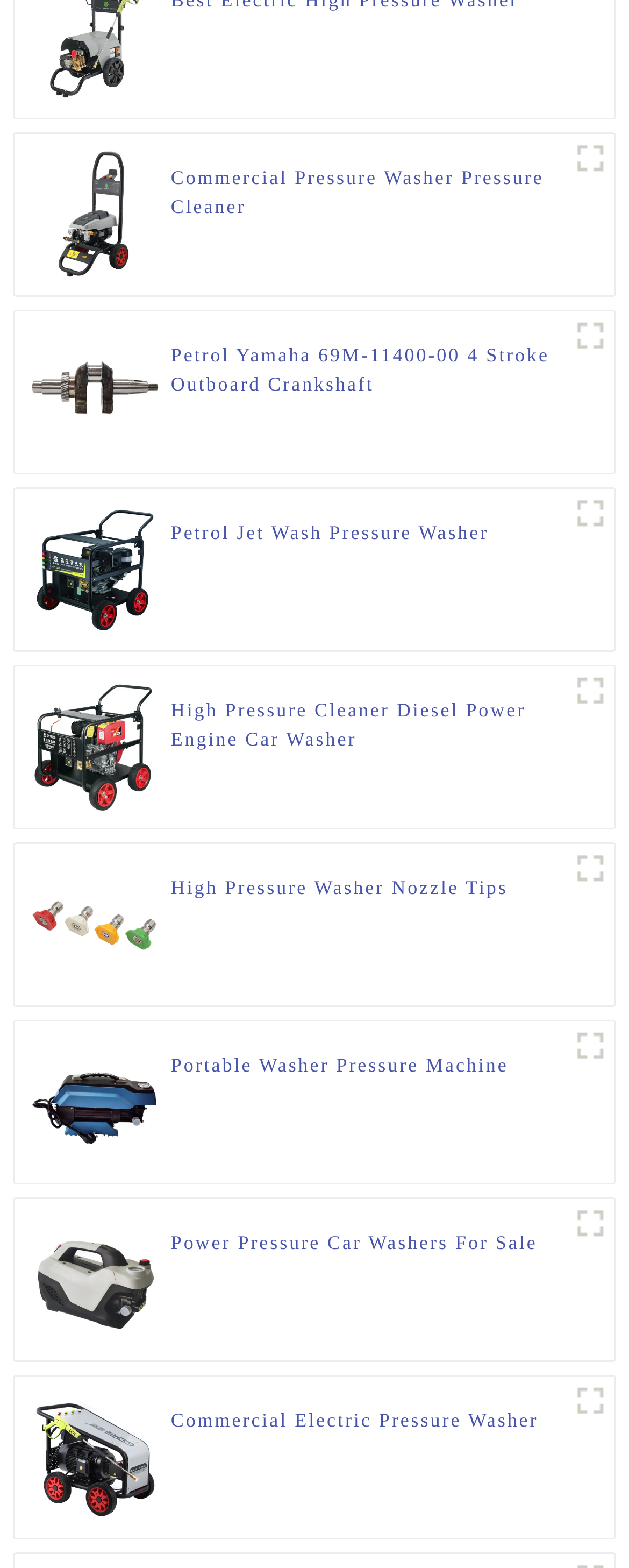Pinpoint the bounding box coordinates for the area that should be clicked to perform the following instruction: "View High Pressure Washer Nozzle Tips".

[0.272, 0.557, 0.808, 0.594]